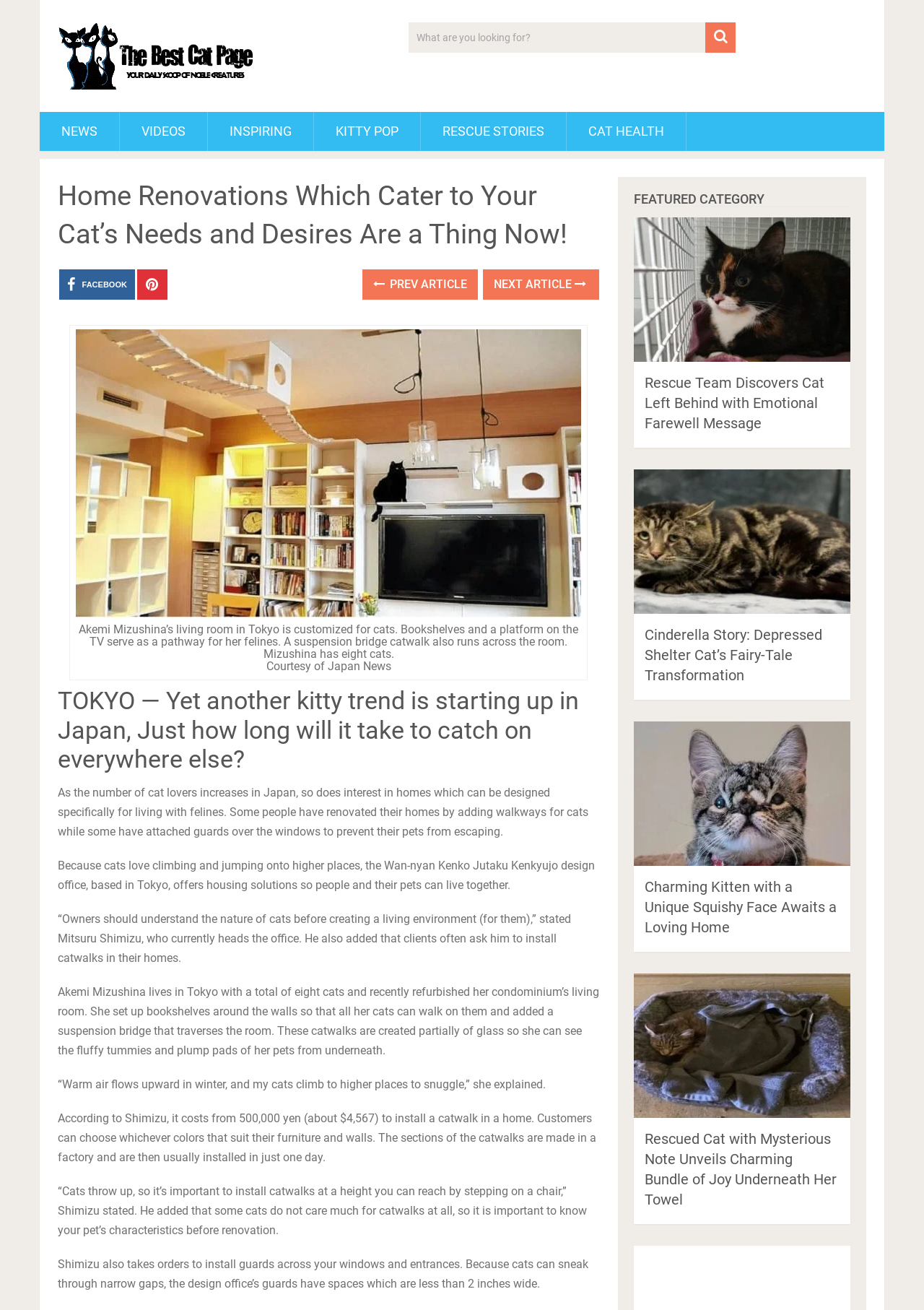Pinpoint the bounding box coordinates of the clickable element to carry out the following instruction: "View the next article."

[0.523, 0.206, 0.649, 0.229]